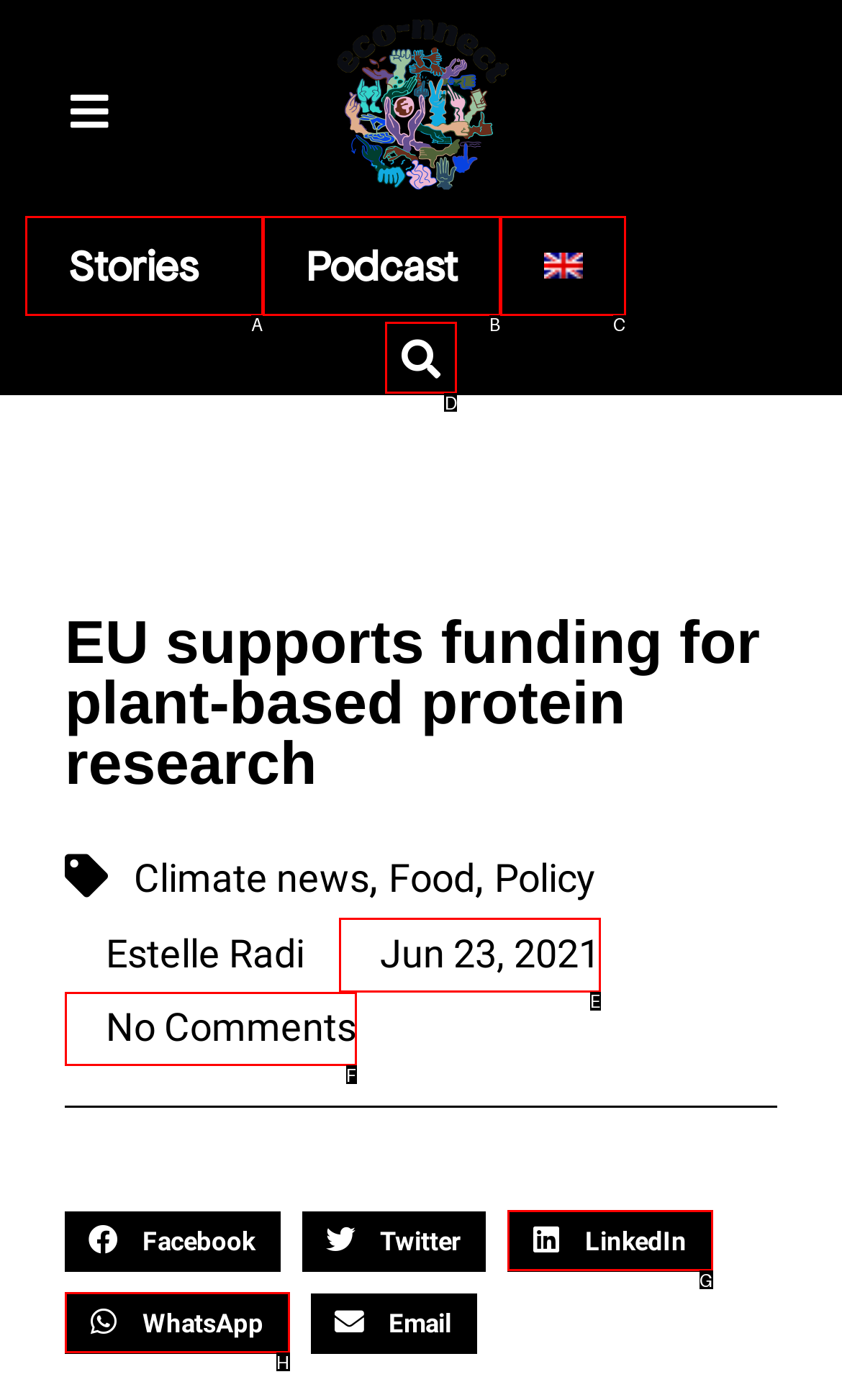Based on the given description: Jun 23, 2021, identify the correct option and provide the corresponding letter from the given choices directly.

E